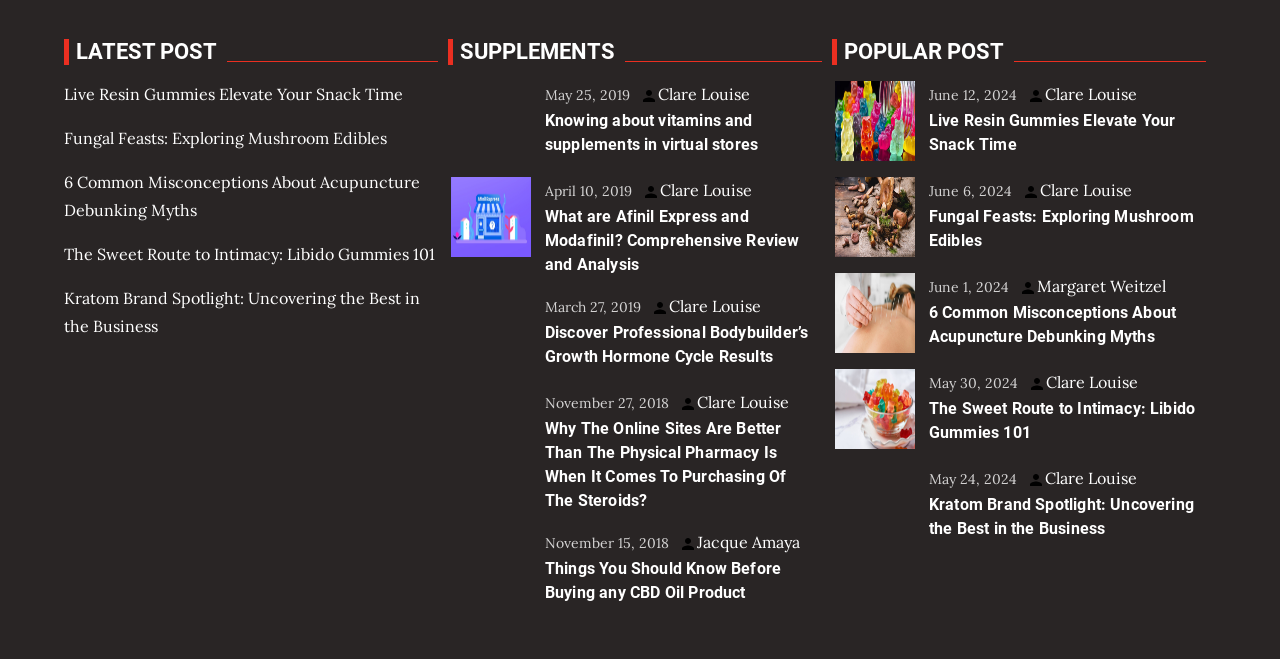Give a succinct answer to this question in a single word or phrase: 
What is the category of the posts under 'LATEST POST'?

Supplements